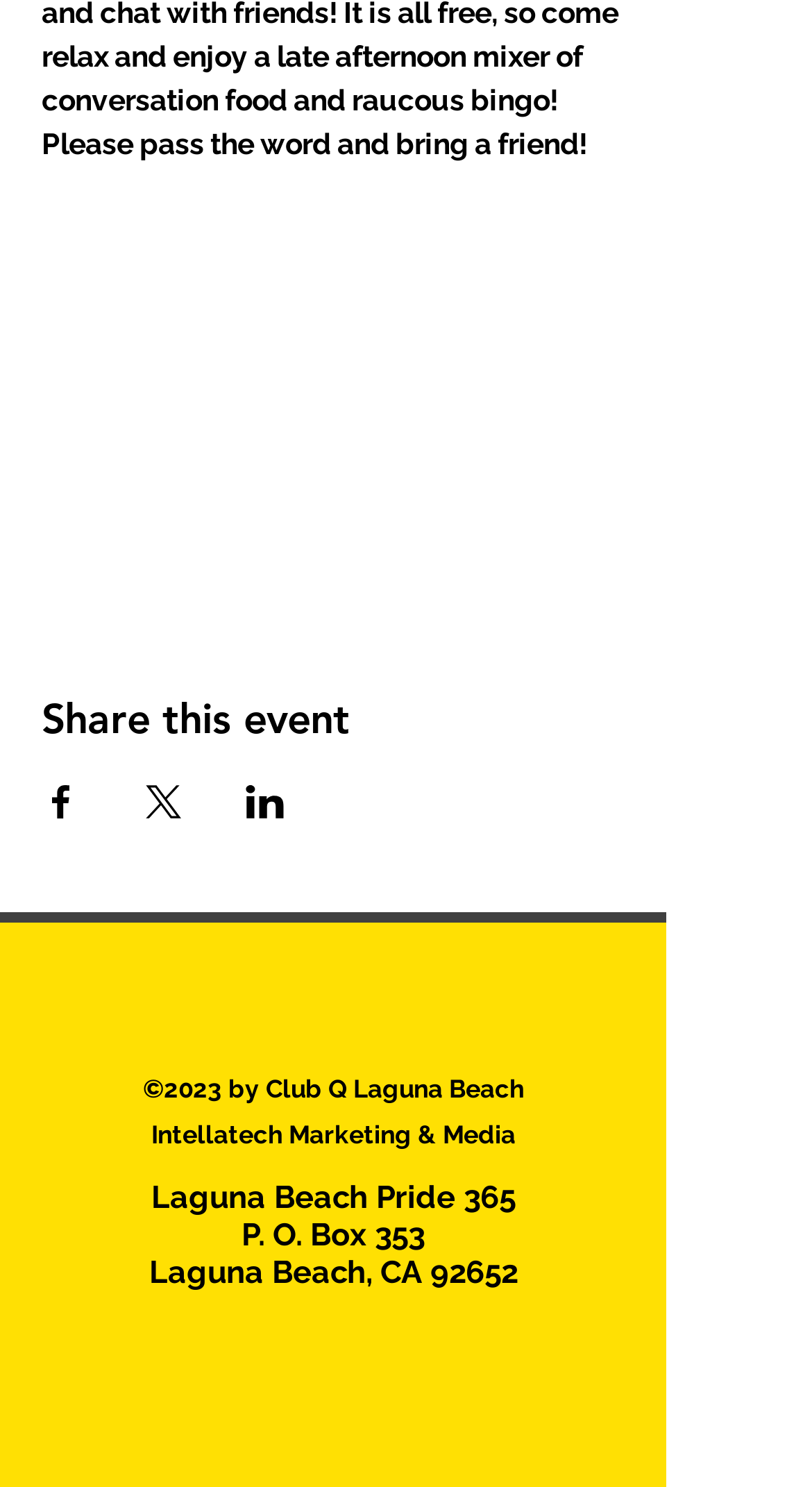How many social media platforms are available for sharing?
Please provide a single word or phrase in response based on the screenshot.

3